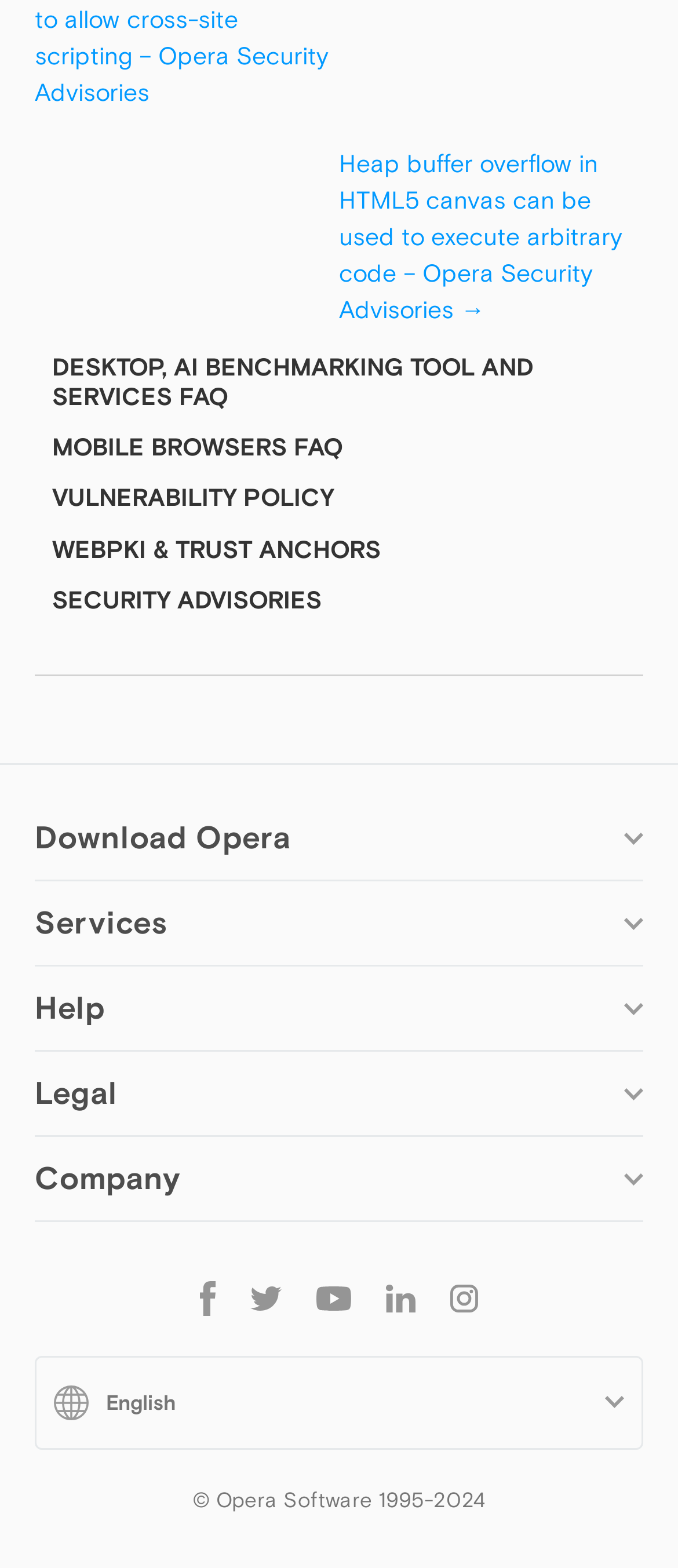Determine the coordinates of the bounding box for the clickable area needed to execute this instruction: "Download Opera".

[0.051, 0.522, 0.429, 0.545]